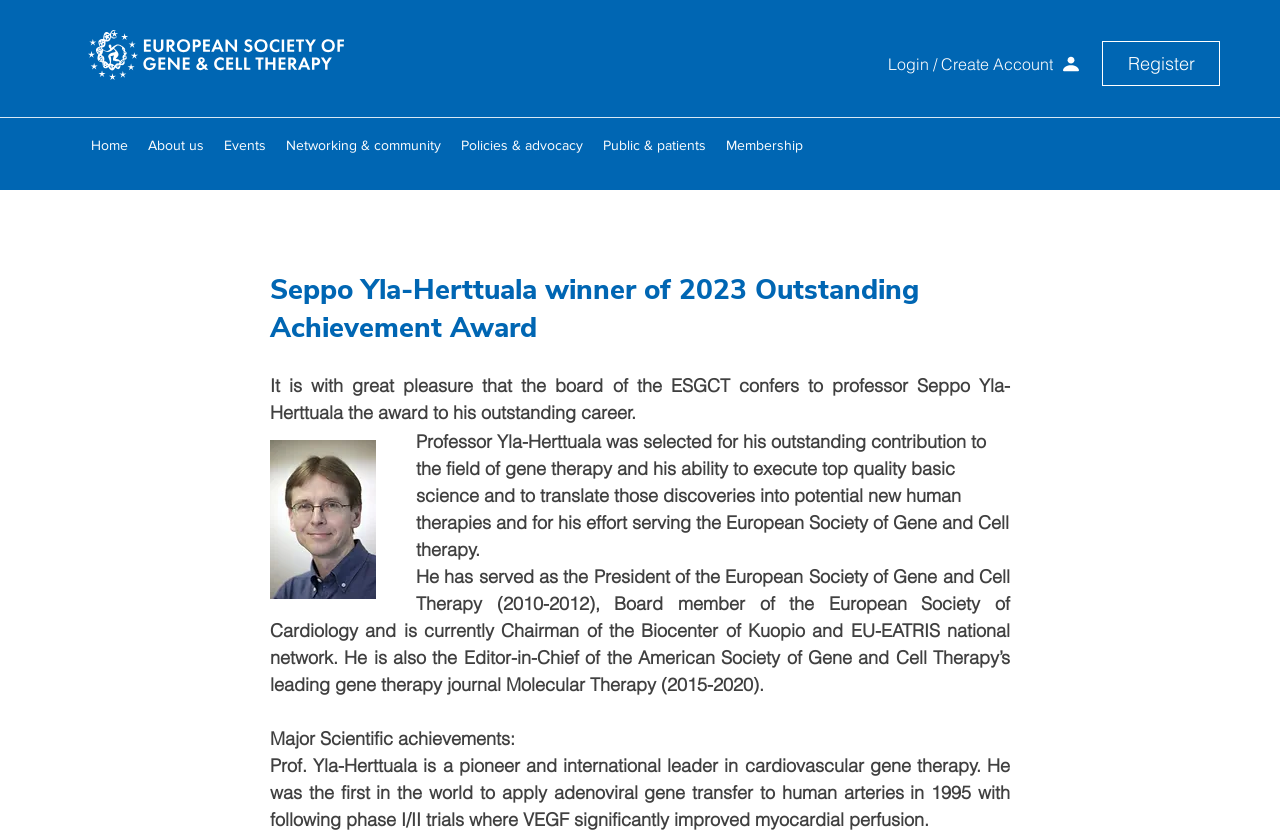What was Professor Yla-Herttuala's achievement in 1995?
Answer the question with a single word or phrase, referring to the image.

Applied adenoviral gene transfer to human arteries